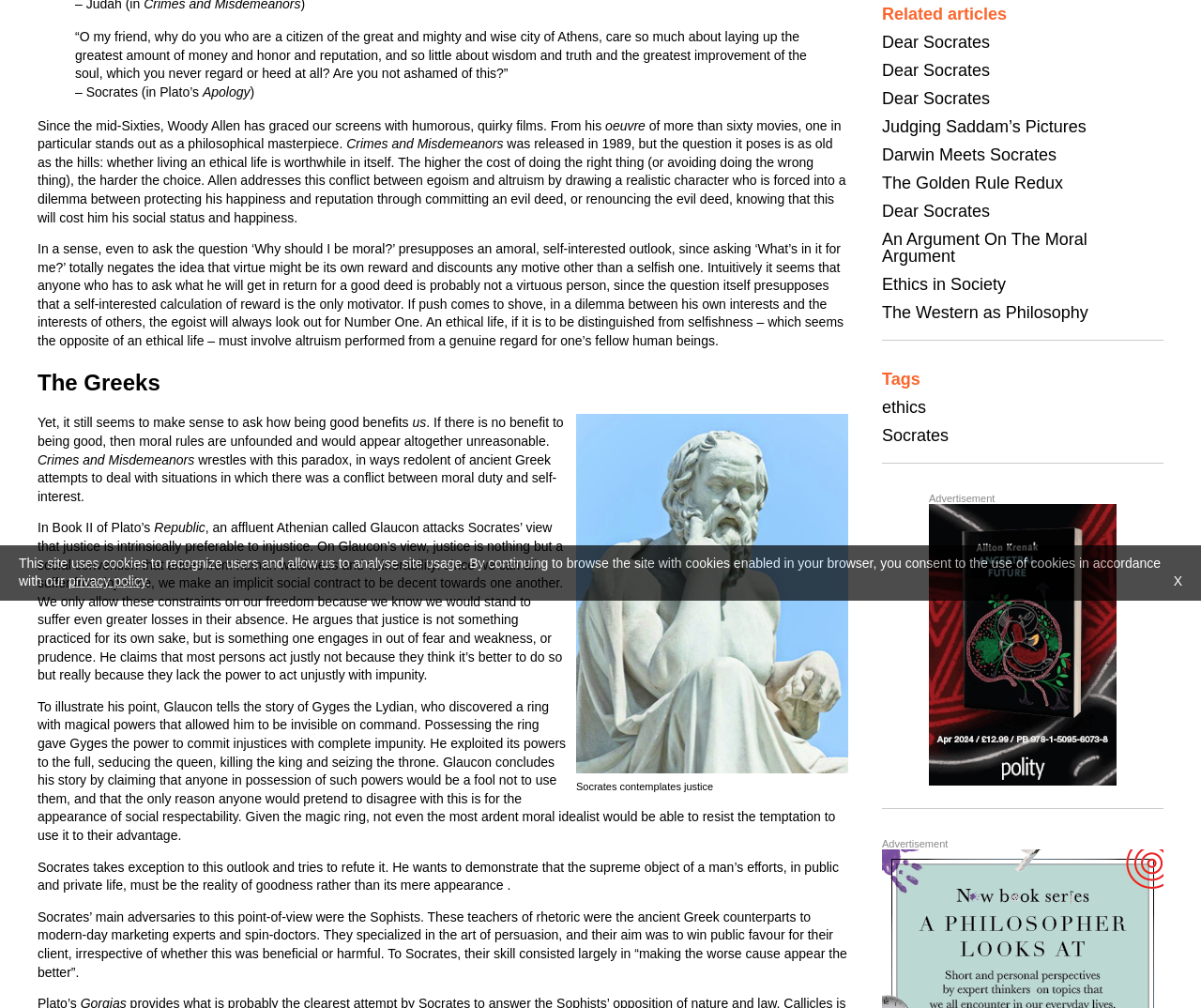Ascertain the bounding box coordinates for the UI element detailed here: "Socrates". The coordinates should be provided as [left, top, right, bottom] with each value being a float between 0 and 1.

[0.734, 0.422, 0.79, 0.441]